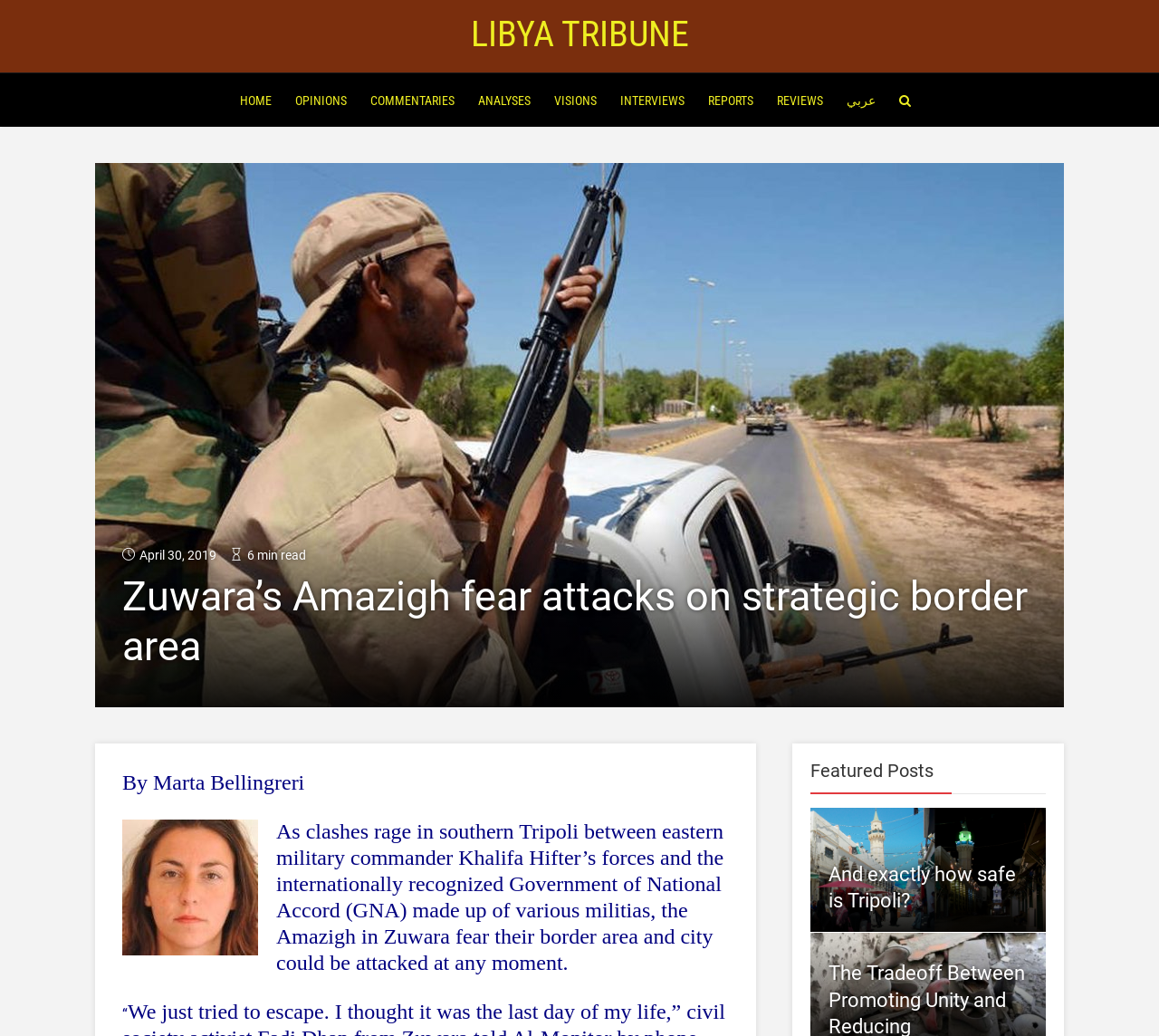Your task is to find and give the main heading text of the webpage.

Zuwara’s Amazigh fear attacks on strategic border area